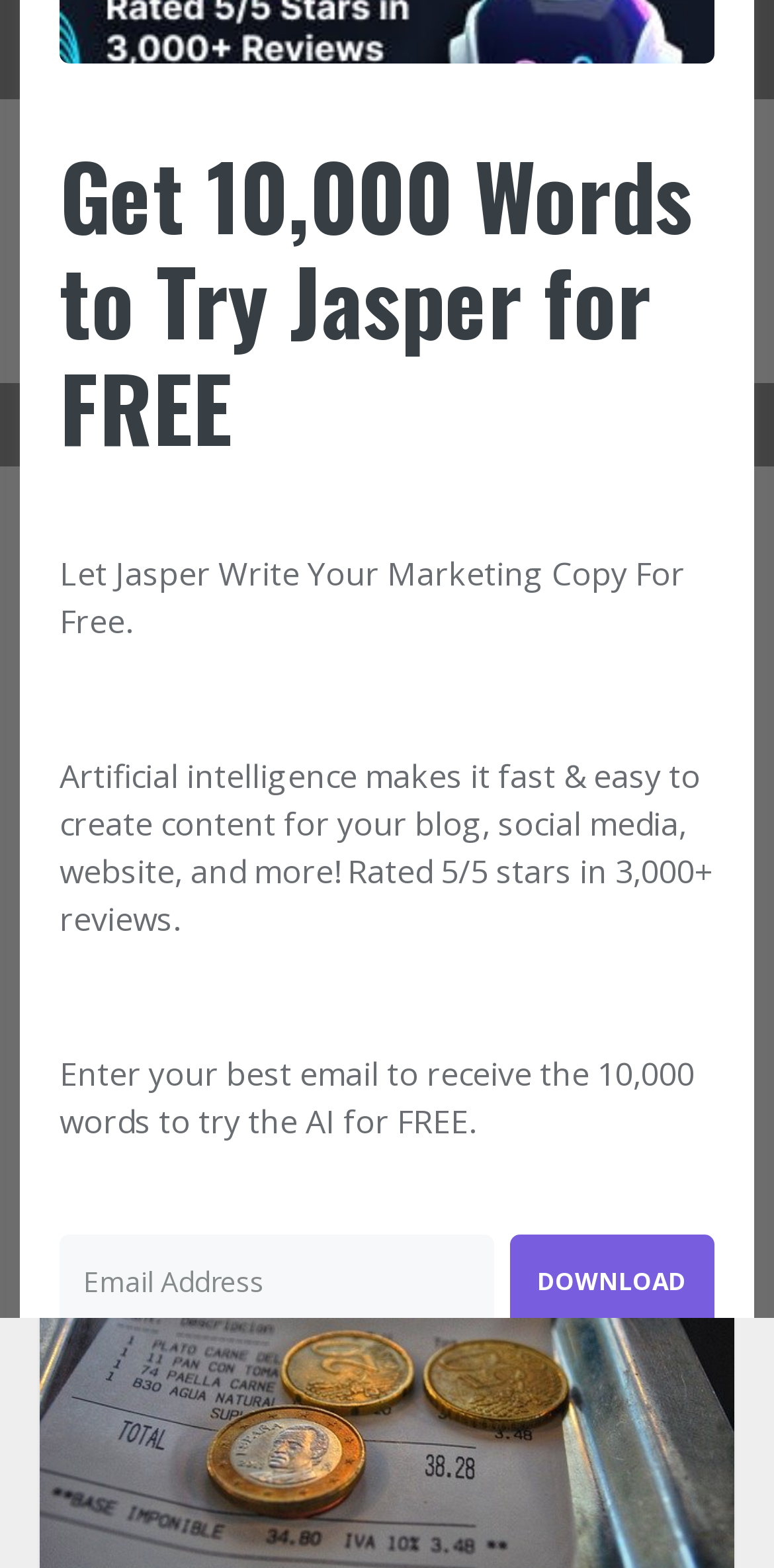Identify the coordinates of the bounding box for the element that must be clicked to accomplish the instruction: "Enter email address".

[0.077, 0.787, 0.637, 0.847]